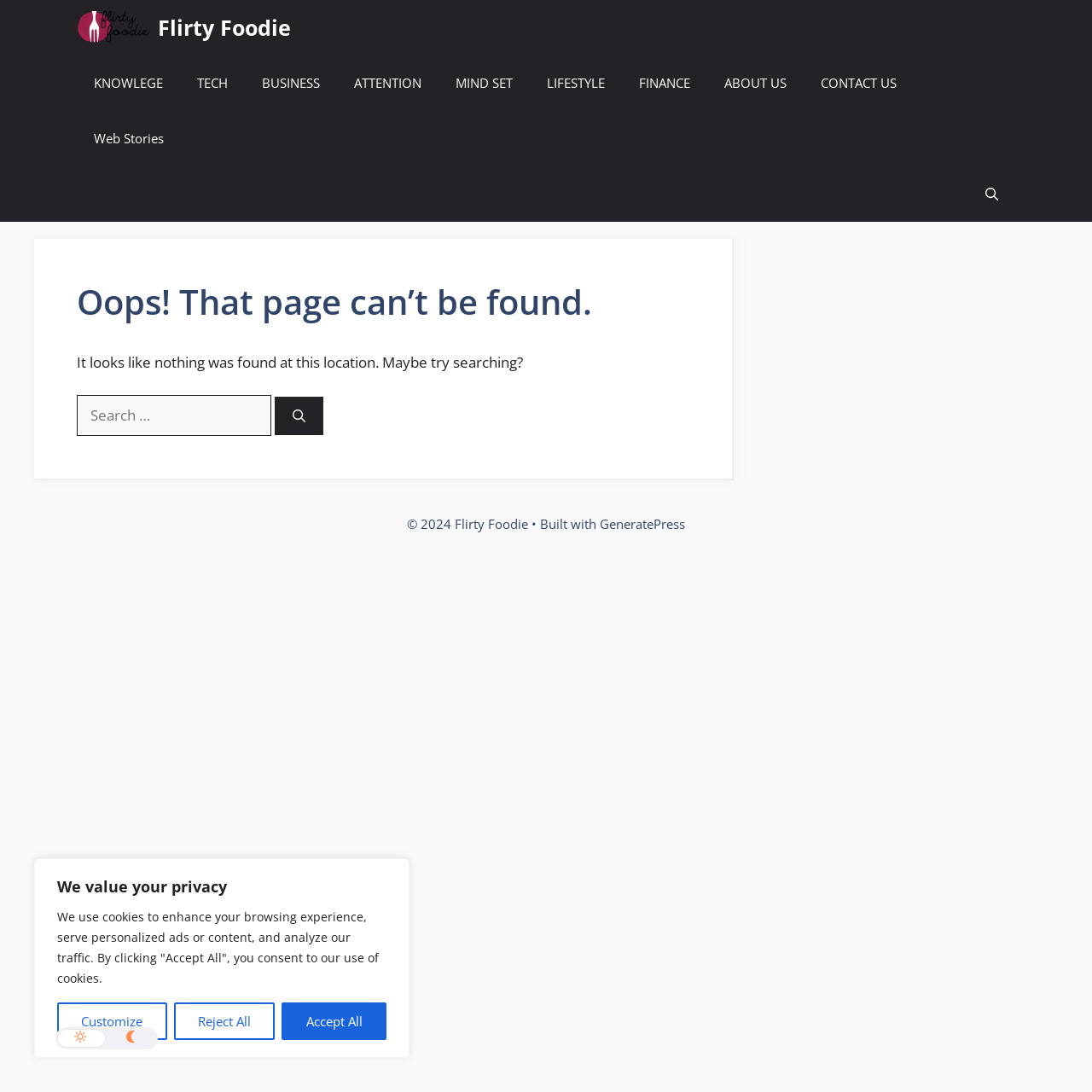Please give a one-word or short phrase response to the following question: 
What is the website's name?

Flirty Foodie